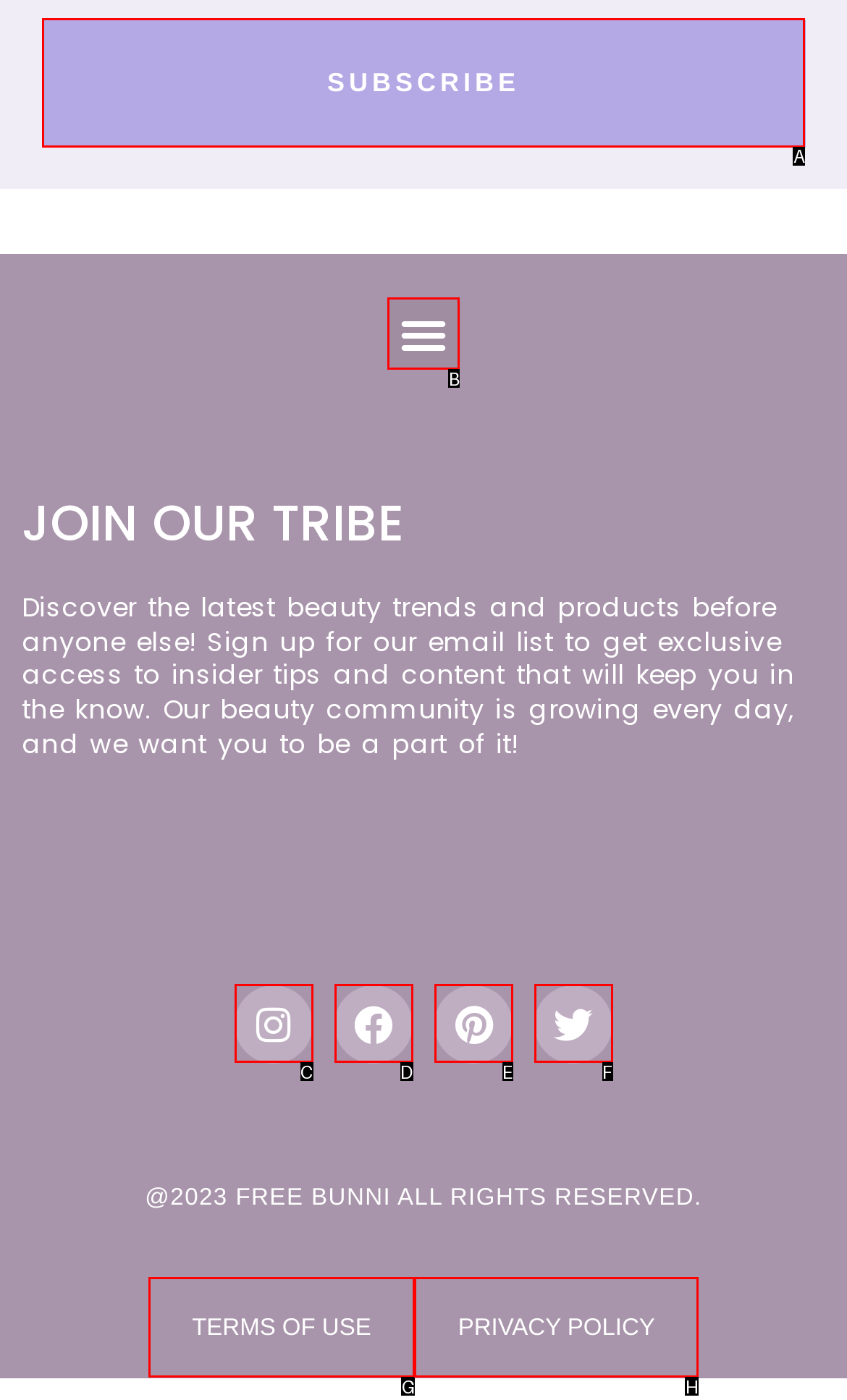What is the letter of the UI element you should click to Subscribe to the newsletter? Provide the letter directly.

A